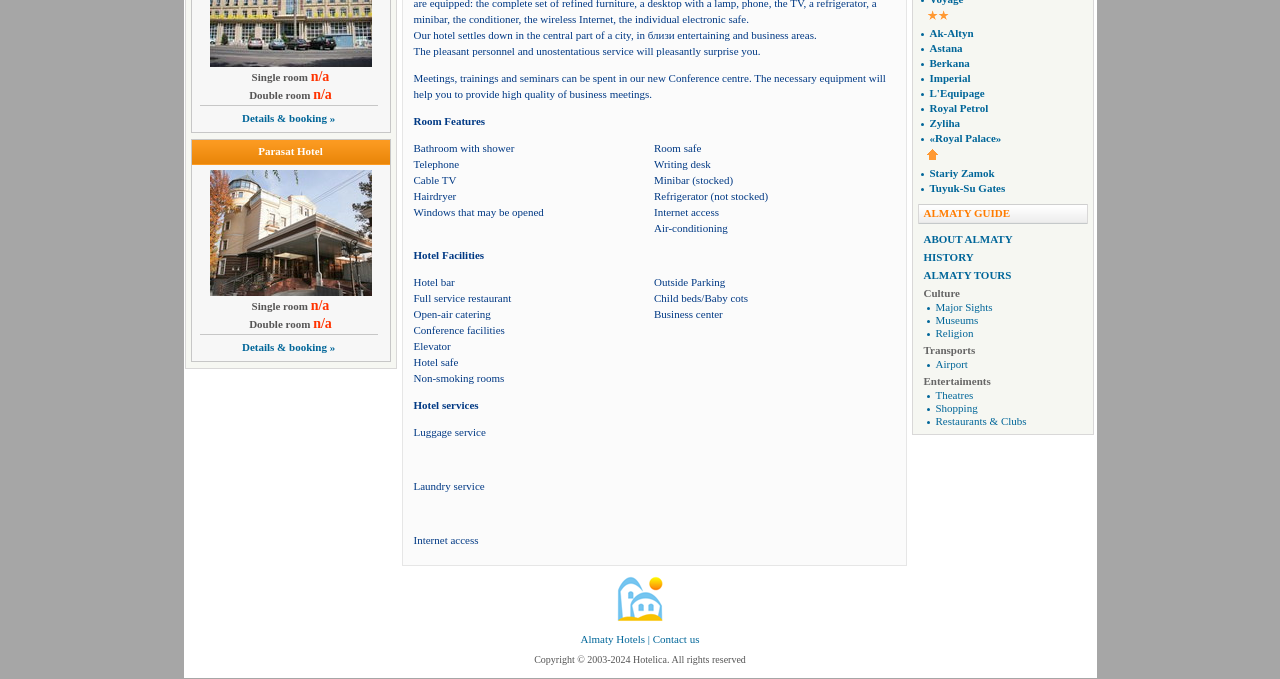Show the bounding box coordinates for the HTML element described as: "Restaurants & Clubs".

[0.731, 0.611, 0.802, 0.629]